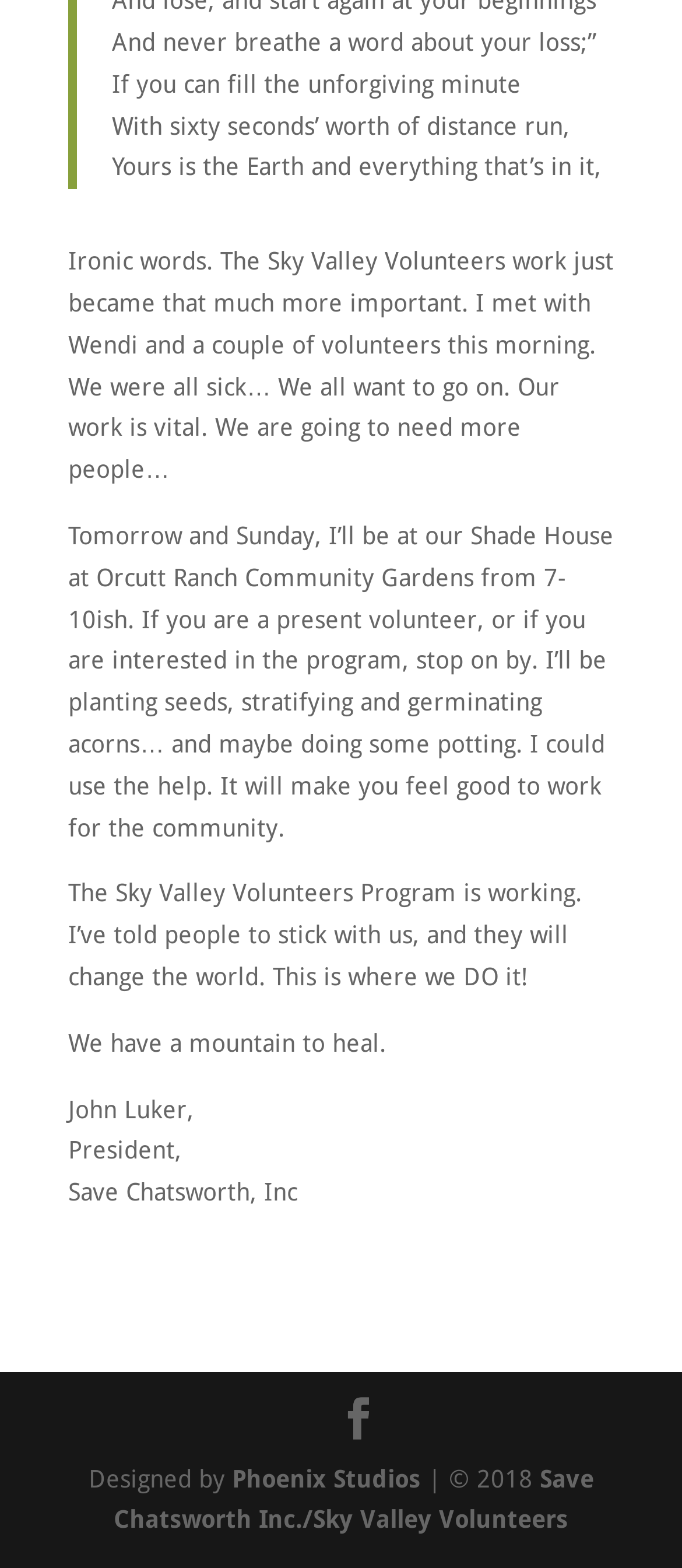Determine the bounding box of the UI element mentioned here: "Save Chatsworth Inc./Sky Valley Volunteers". The coordinates must be in the format [left, top, right, bottom] with values ranging from 0 to 1.

[0.167, 0.934, 0.871, 0.978]